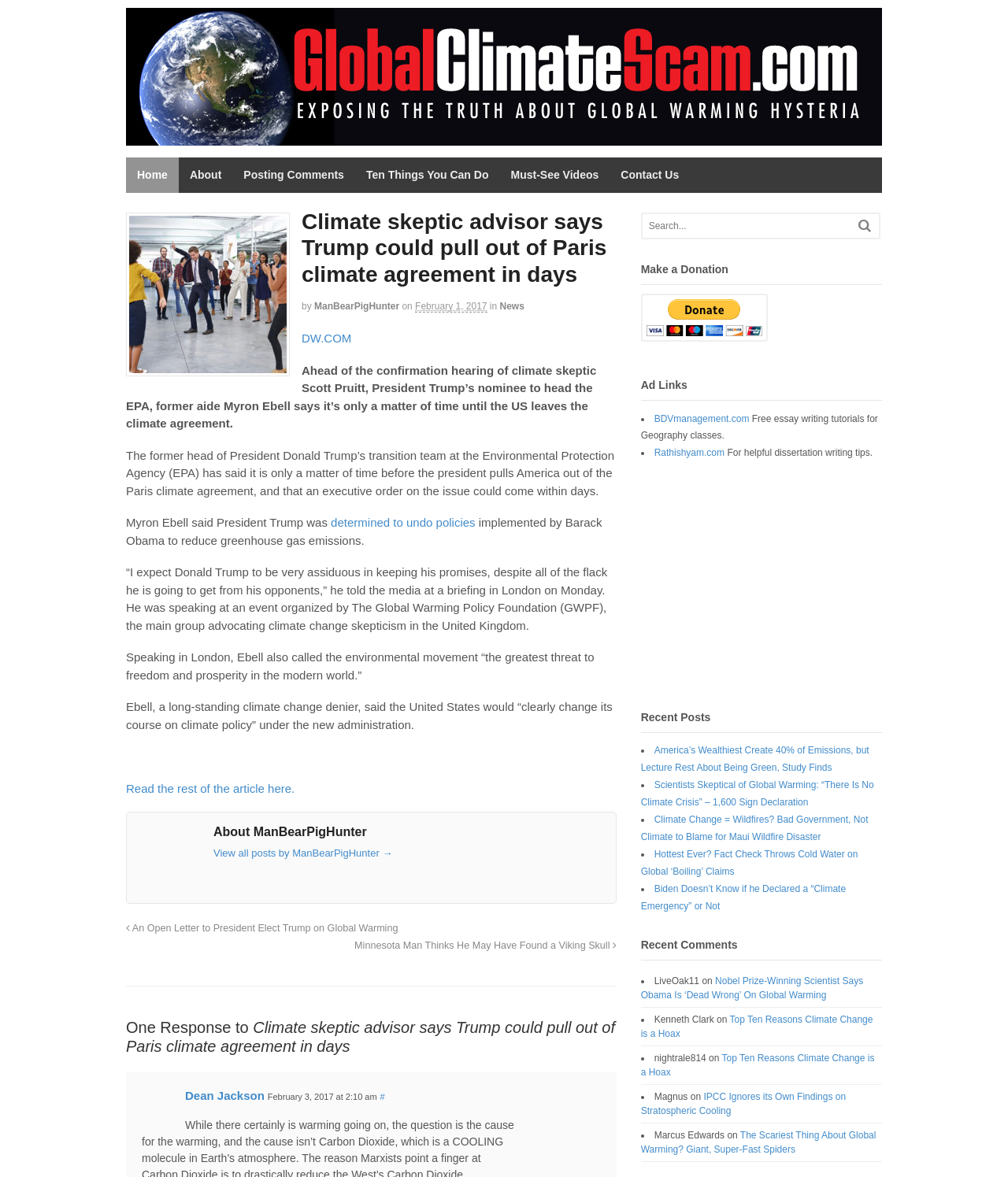Identify the bounding box coordinates for the UI element mentioned here: "name="s" placeholder="Search …" title="Search for:"". Provide the coordinates as four float values between 0 and 1, i.e., [left, top, right, bottom].

None